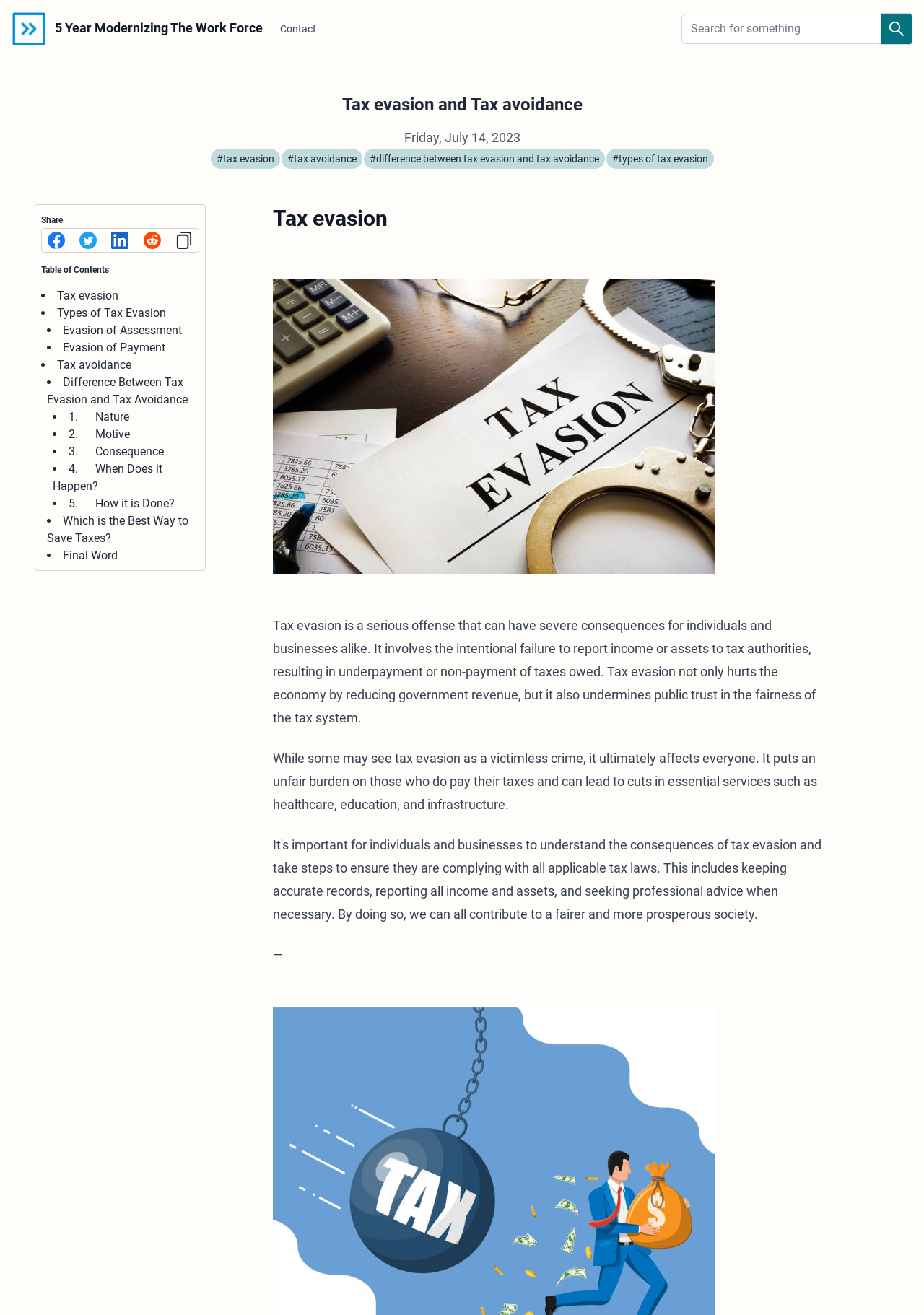Determine the bounding box coordinates of the UI element described below. Use the format (top-left x, top-left y, bottom-right x, bottom-right y) with floating point numbers between 0 and 1: 5. How it is Done?

[0.074, 0.378, 0.189, 0.388]